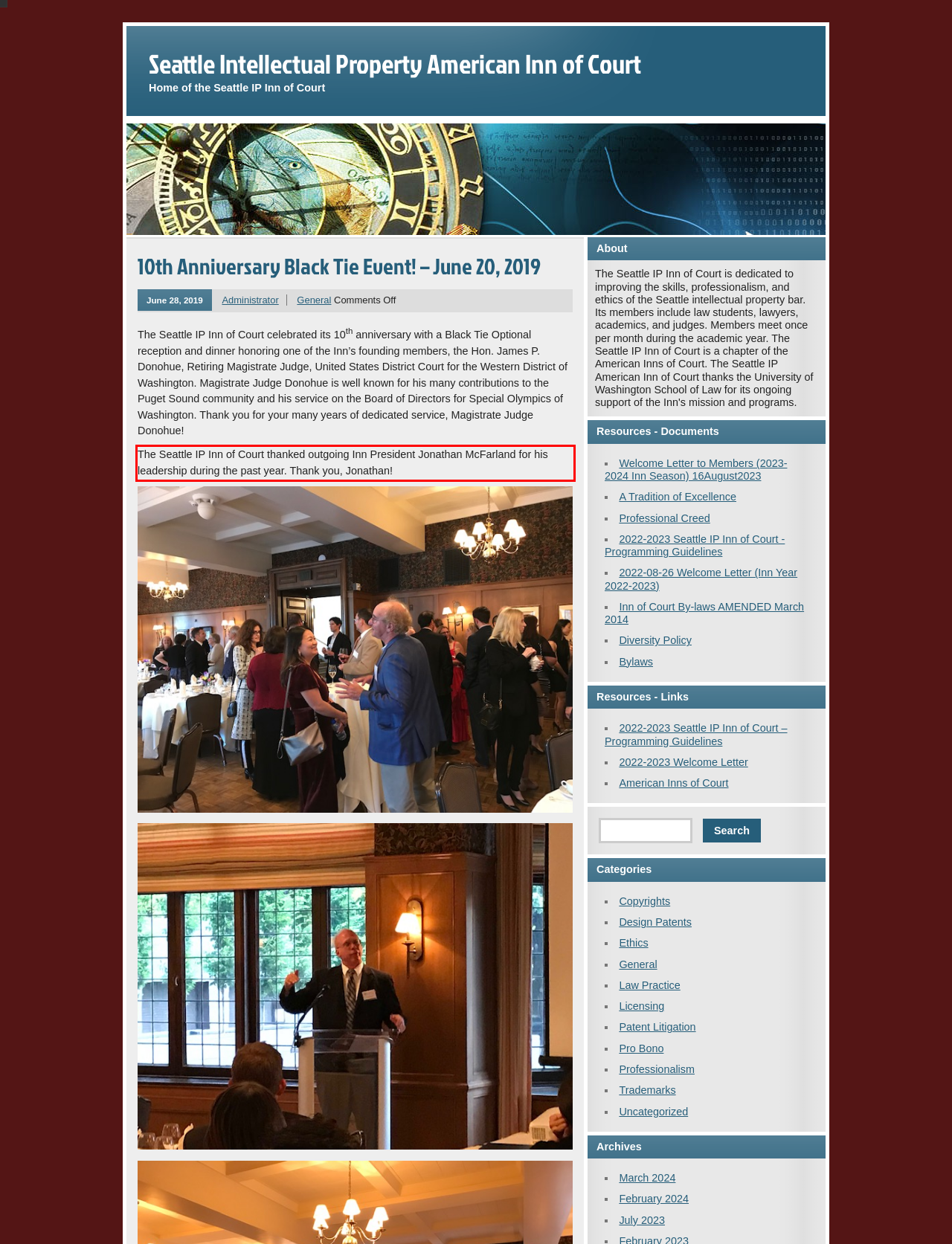Given a webpage screenshot, locate the red bounding box and extract the text content found inside it.

The Seattle IP Inn of Court thanked outgoing Inn President Jonathan McFarland for his leadership during the past year. Thank you, Jonathan!